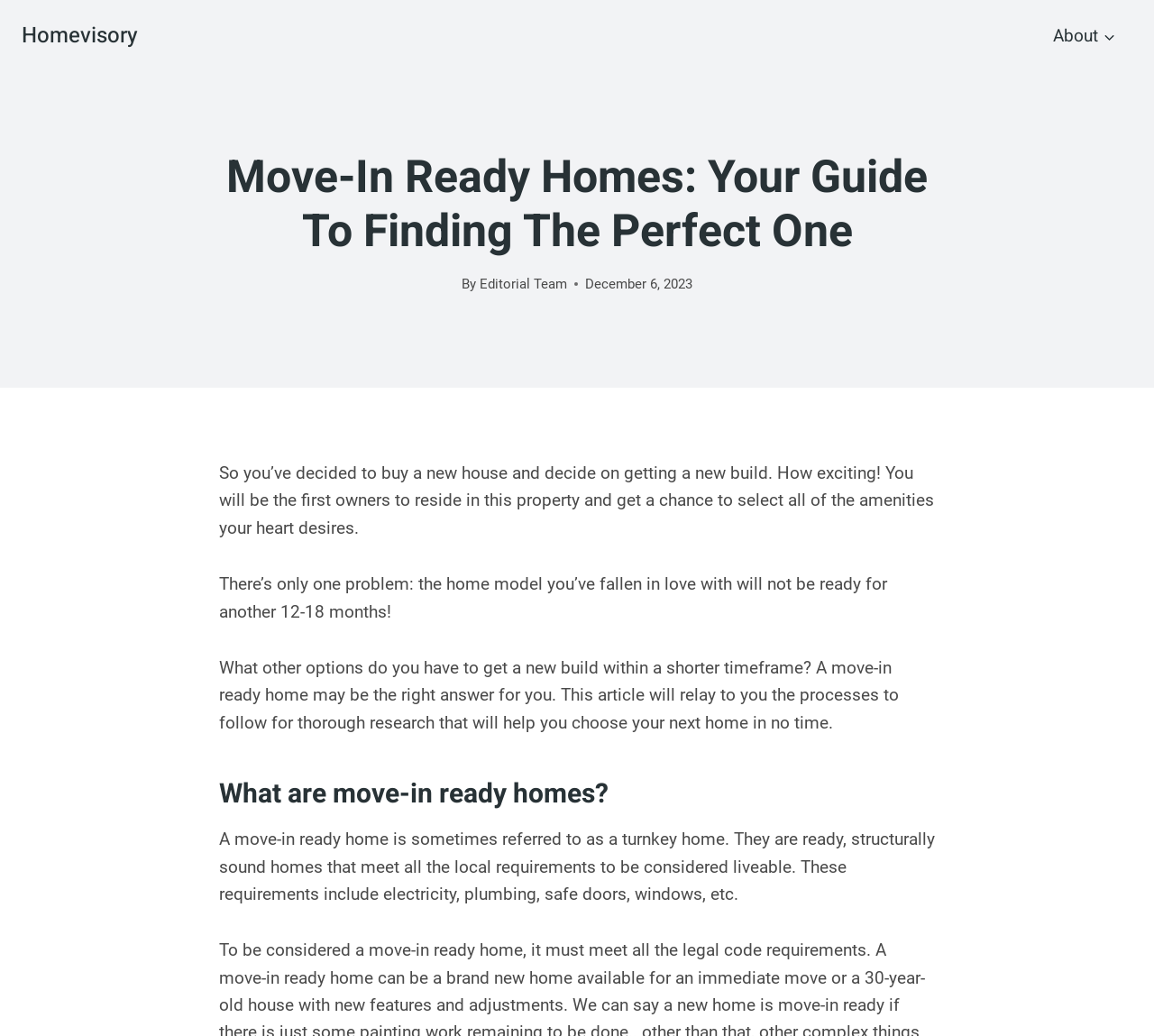Based on the element description "Editorial Team", predict the bounding box coordinates of the UI element.

[0.415, 0.266, 0.491, 0.282]